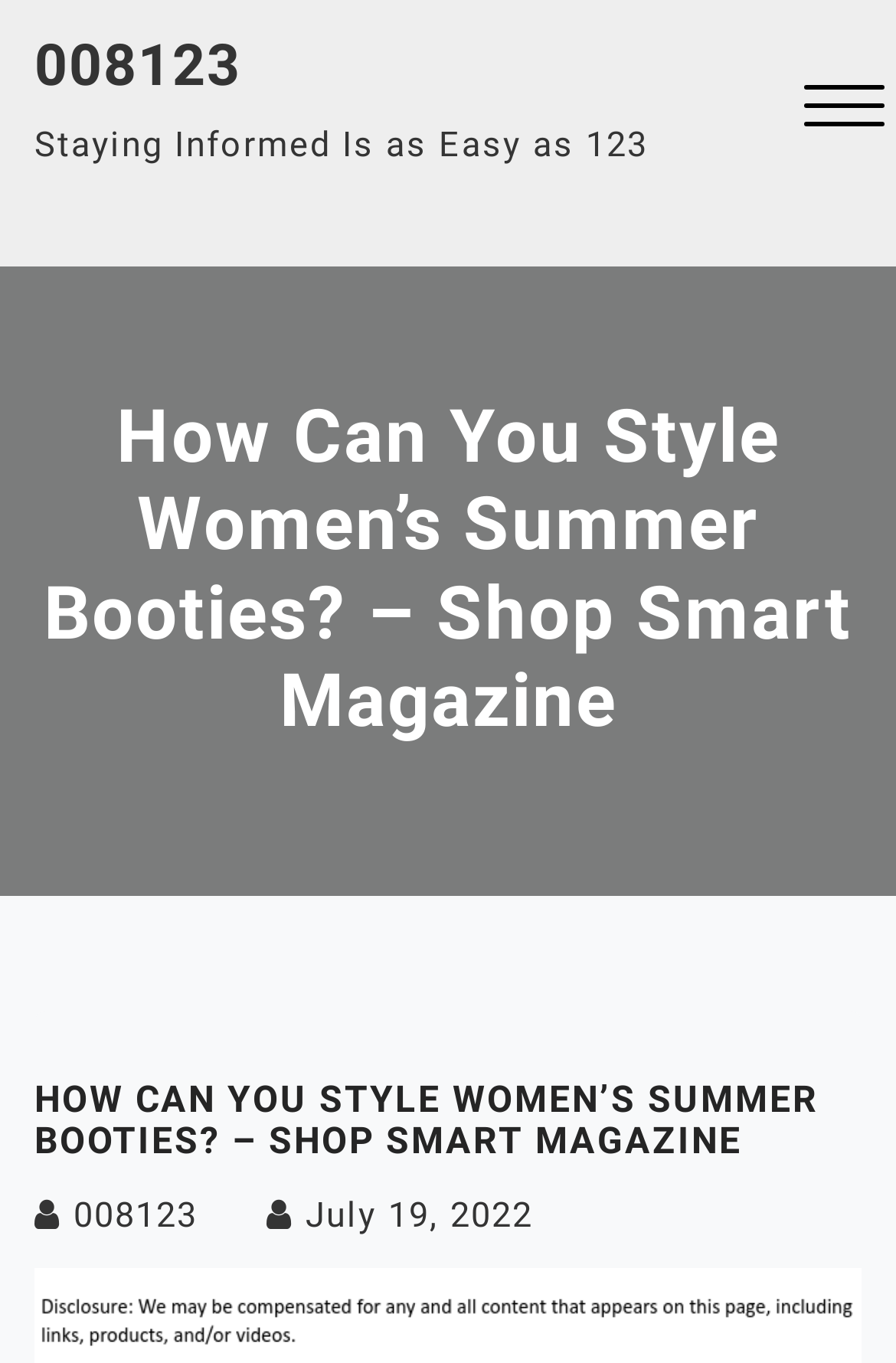Respond to the question with just a single word or phrase: 
What is the theme of the article?

Women's Summer Booties